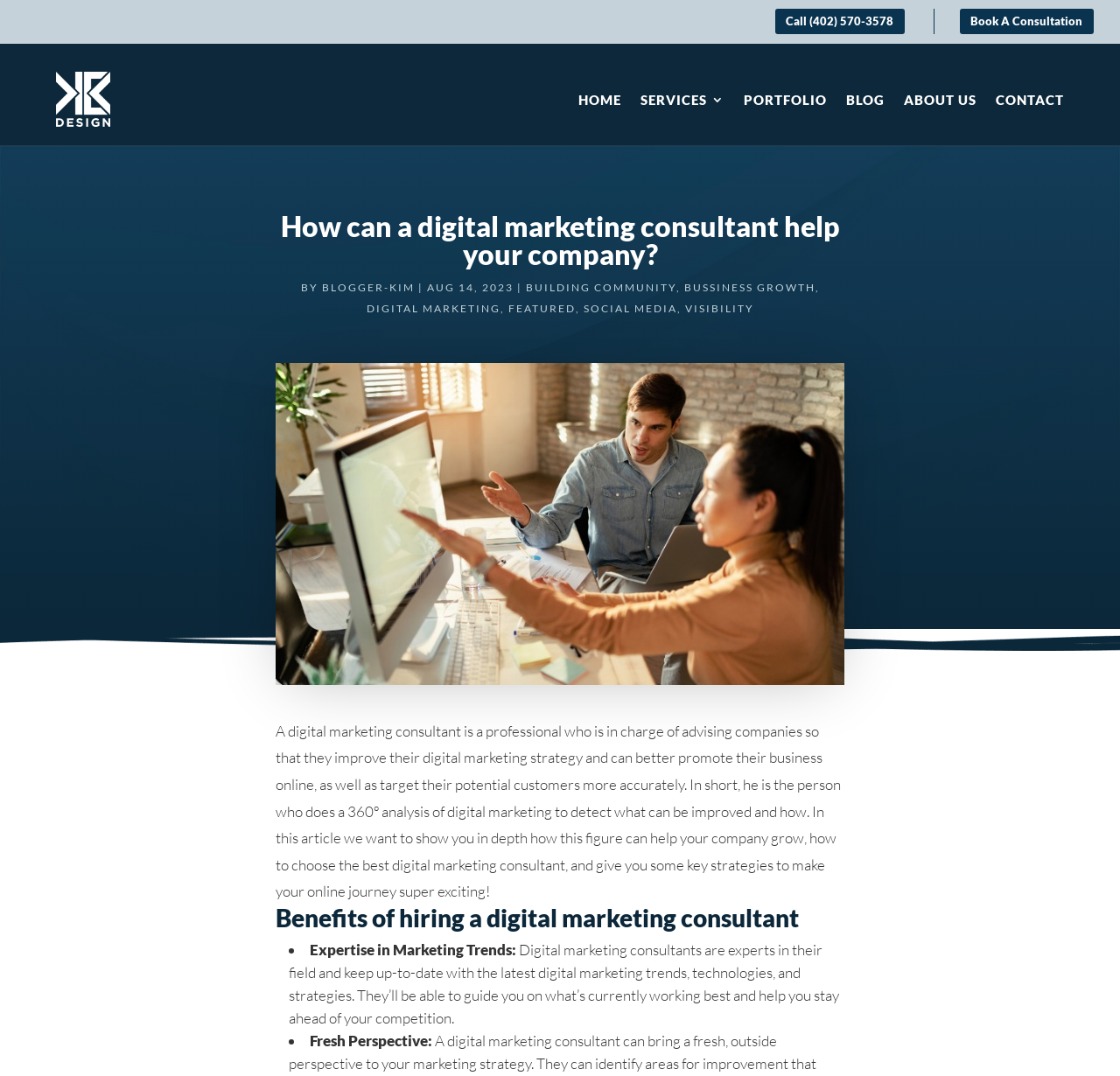Provide the bounding box coordinates of the HTML element this sentence describes: "Digital Marketing". The bounding box coordinates consist of four float numbers between 0 and 1, i.e., [left, top, right, bottom].

[0.327, 0.281, 0.446, 0.293]